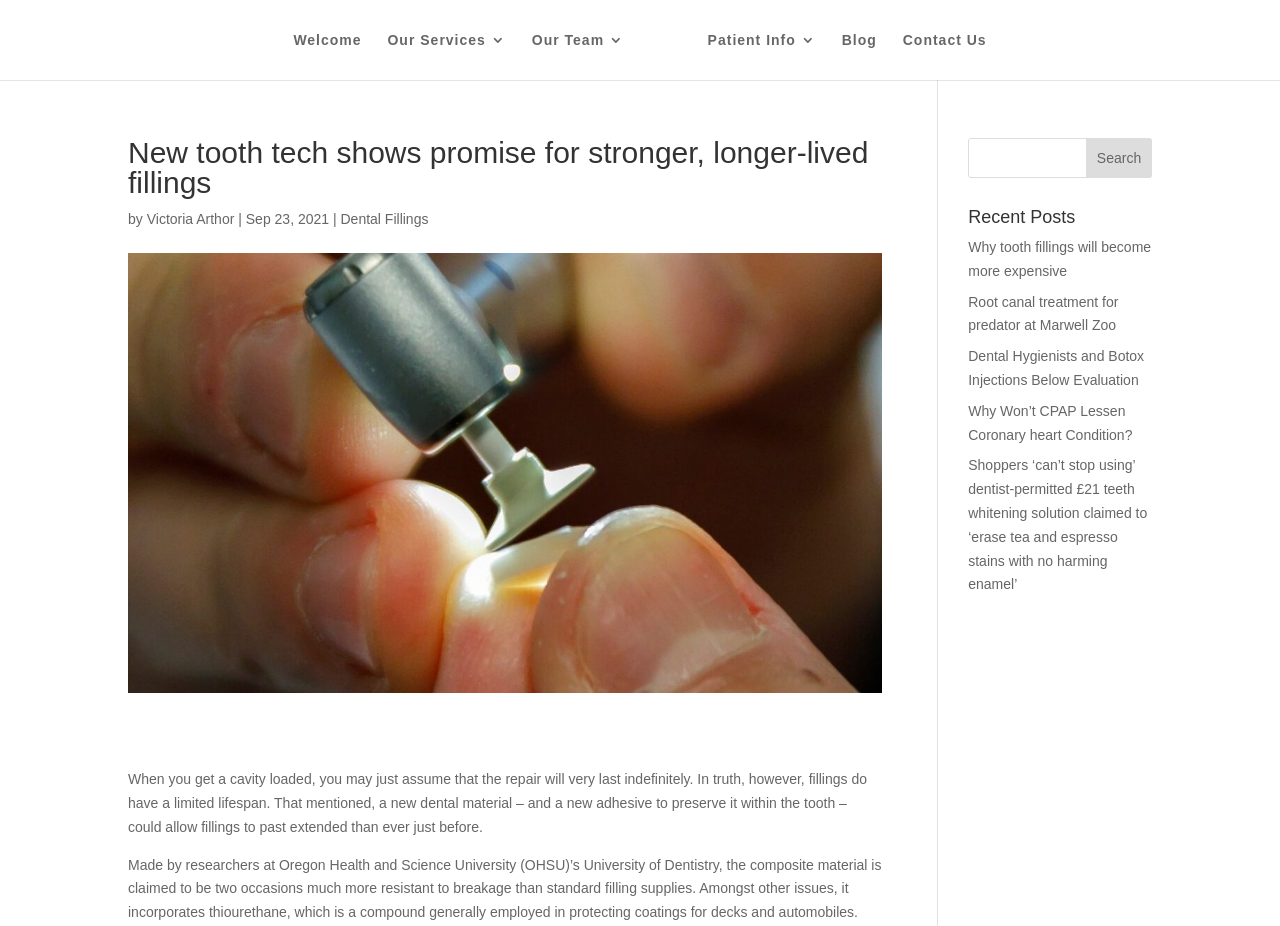Specify the bounding box coordinates of the area to click in order to execute this command: 'View the 'Recent Posts''. The coordinates should consist of four float numbers ranging from 0 to 1, and should be formatted as [left, top, right, bottom].

[0.756, 0.225, 0.9, 0.255]